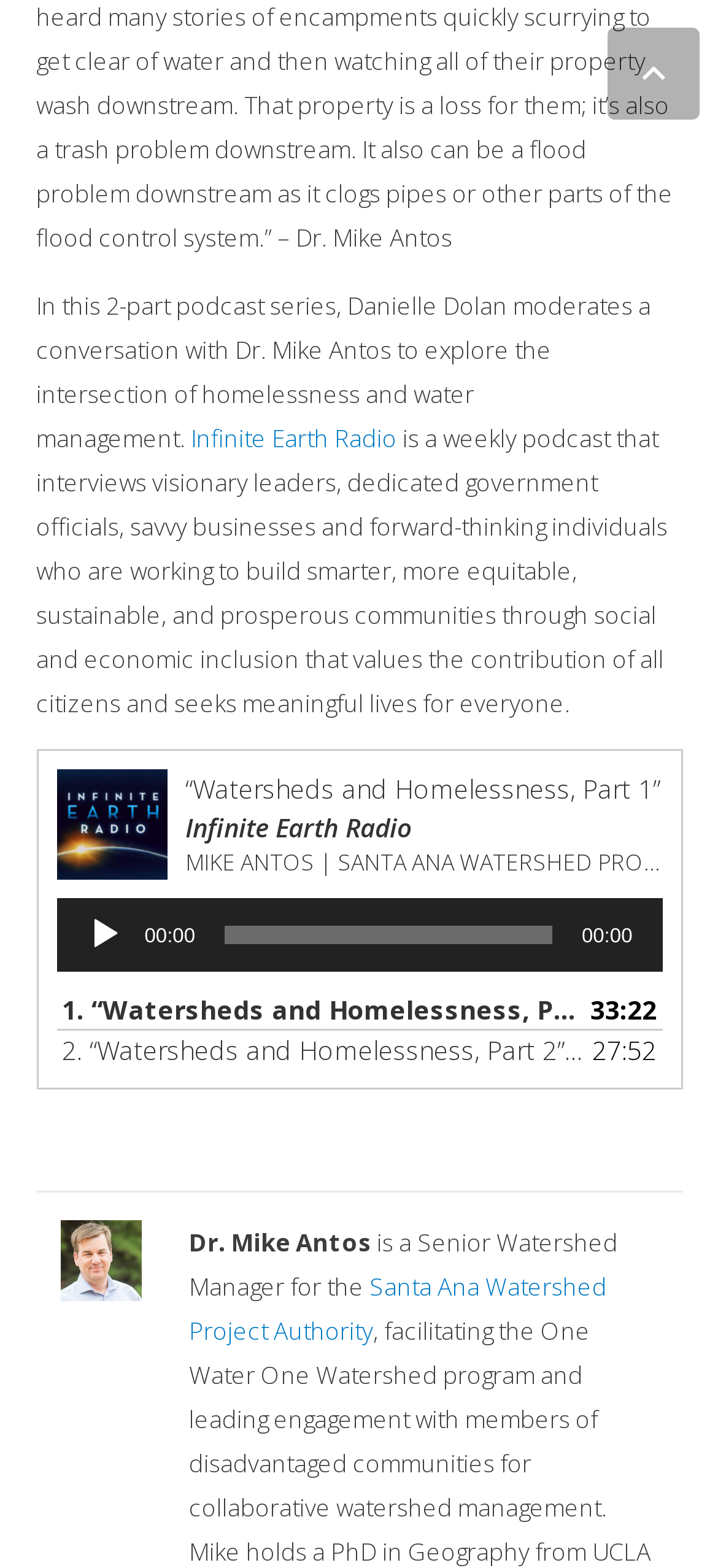Highlight the bounding box coordinates of the region I should click on to meet the following instruction: "Go back to top of the page".

[0.846, 0.018, 0.974, 0.076]